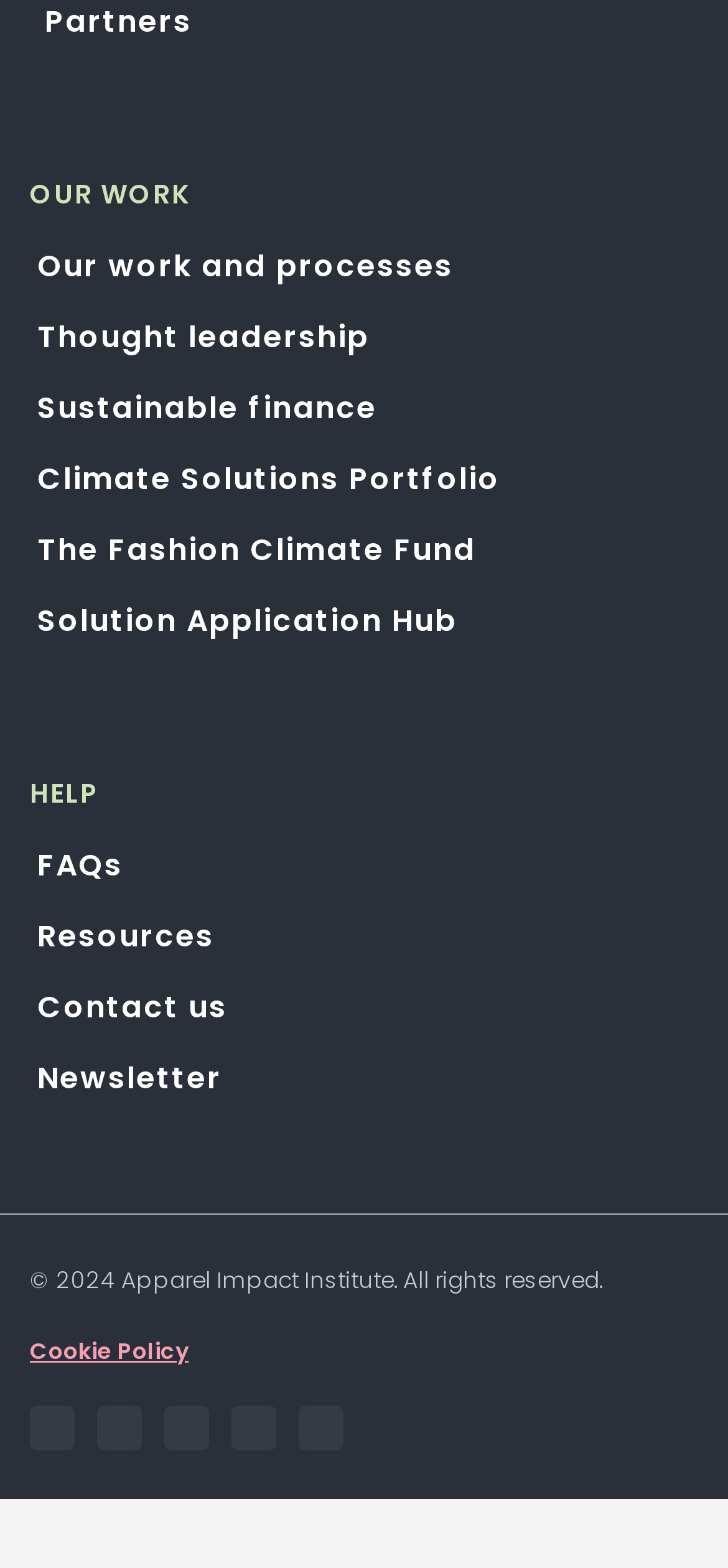Identify the bounding box coordinates for the UI element described as follows: "Climate Solutions Portfolio". Ensure the coordinates are four float numbers between 0 and 1, formatted as [left, top, right, bottom].

[0.041, 0.287, 0.697, 0.326]